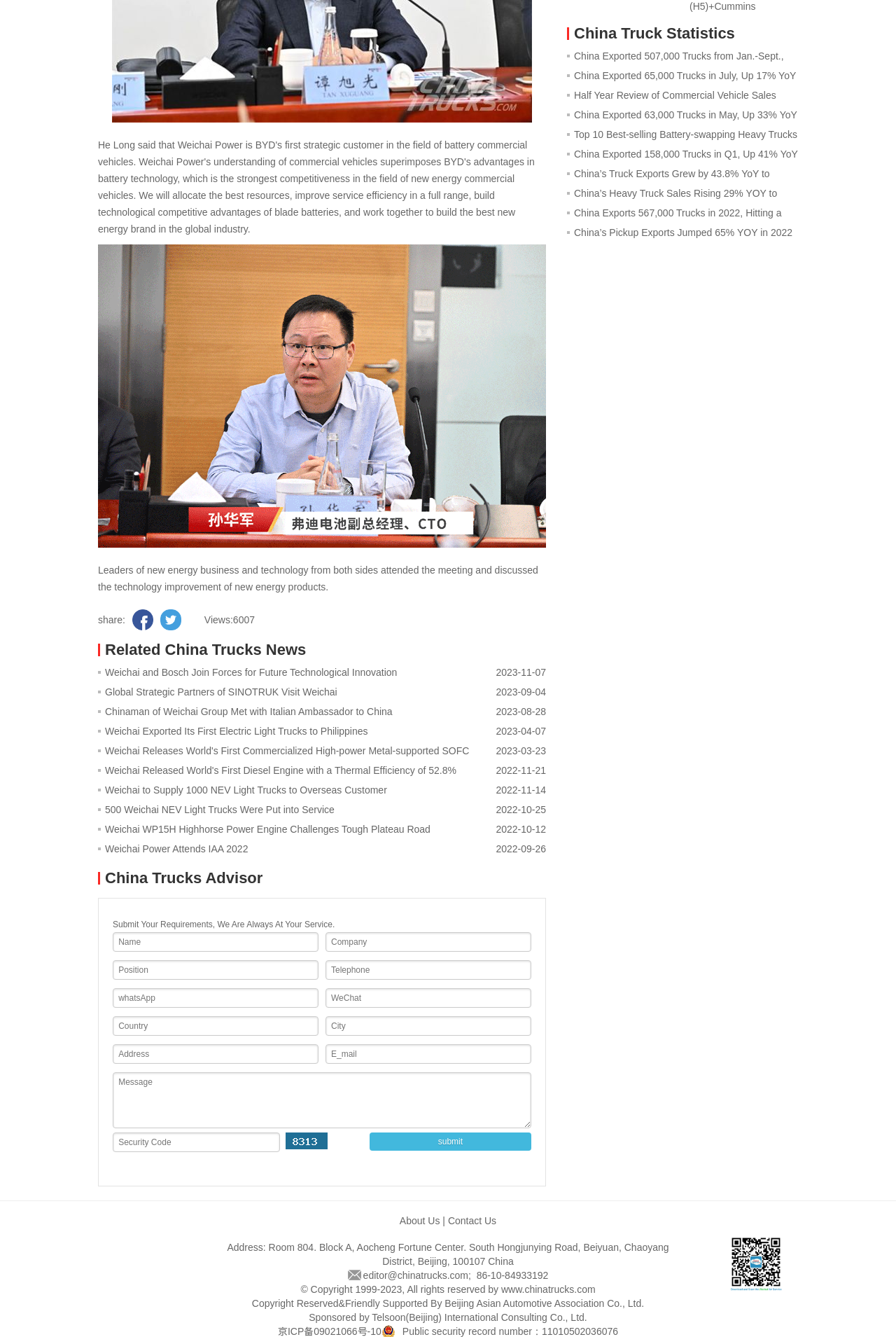What is the purpose of the form?
Using the visual information, respond with a single word or phrase.

Submit requirements